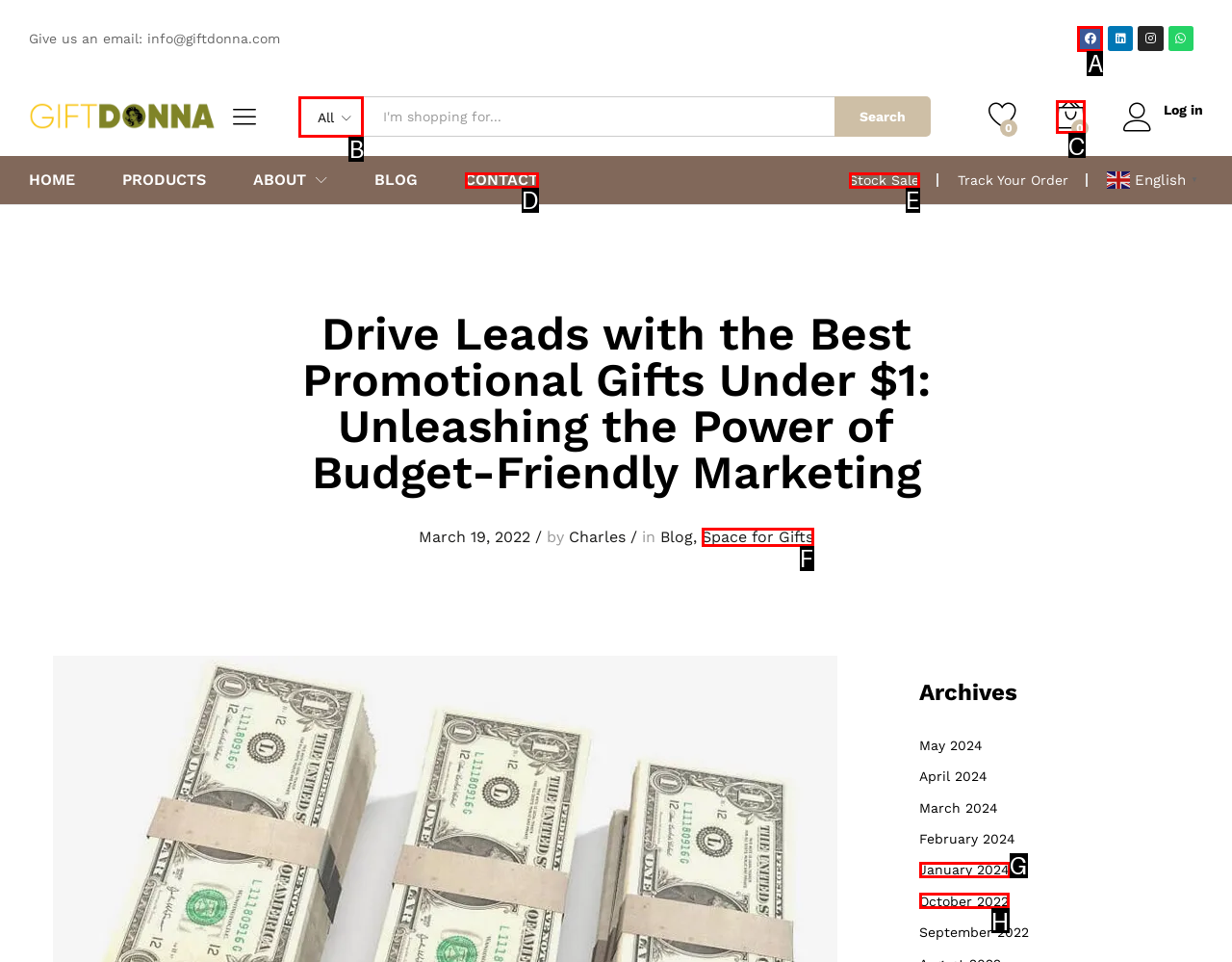Examine the description: Space for Gifts and indicate the best matching option by providing its letter directly from the choices.

F